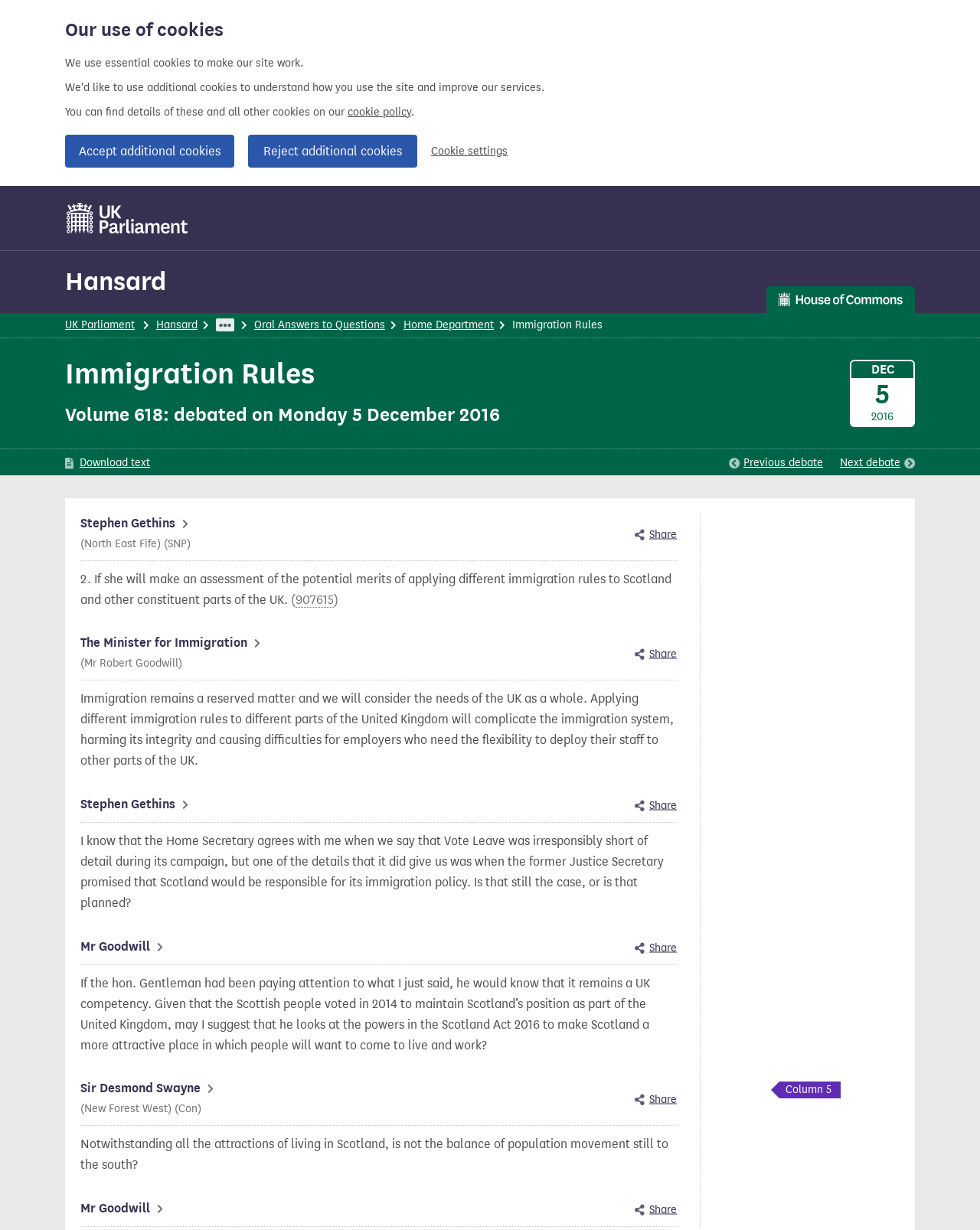Can you find the bounding box coordinates for the element to click on to achieve the instruction: "Go to UK Parliament"?

[0.066, 0.164, 0.194, 0.191]